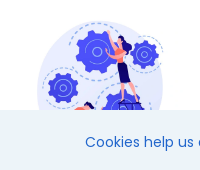What is the importance of seamless integration and customization?
Refer to the image and respond with a one-word or short-phrase answer.

Efficient online stores